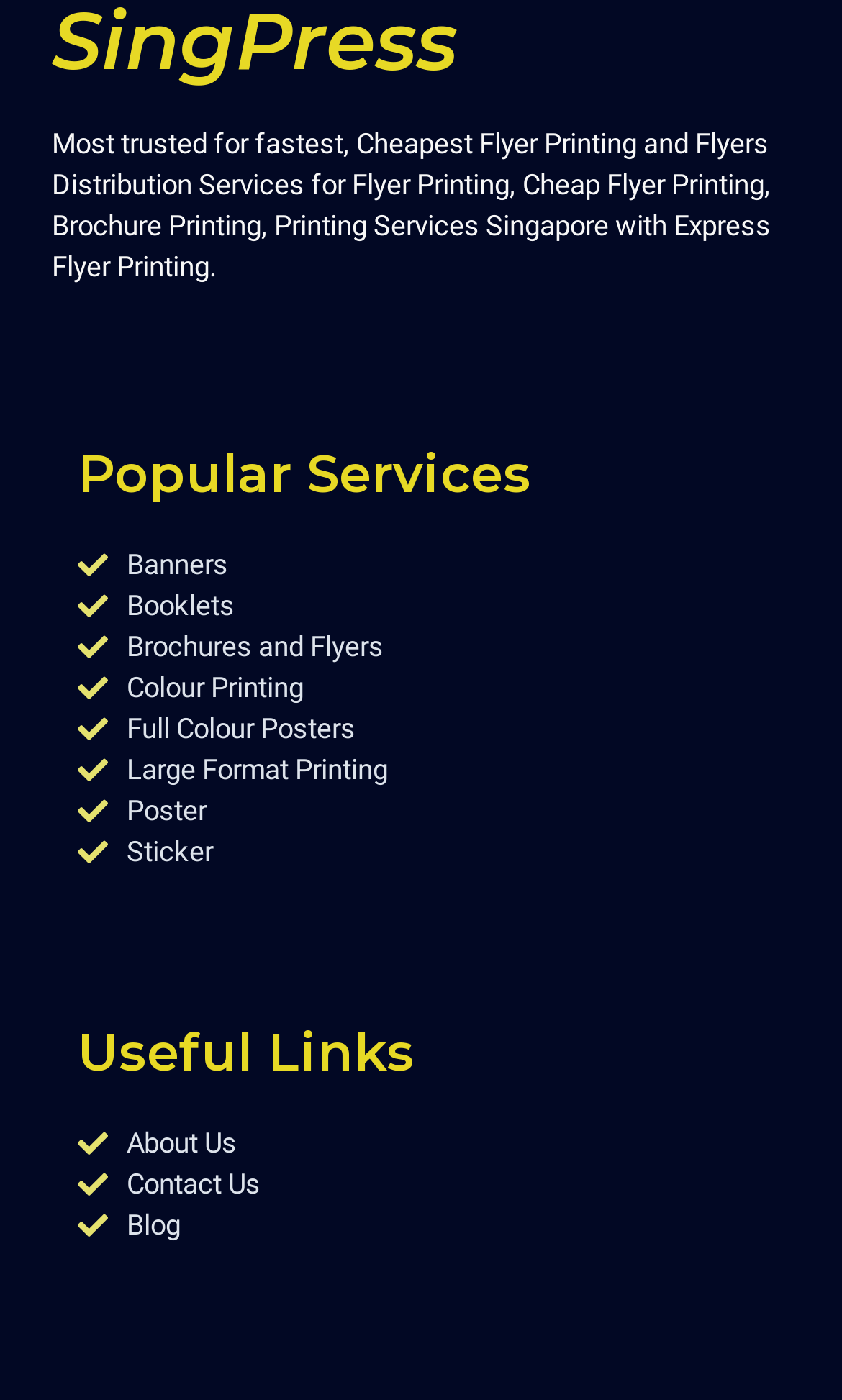Give a one-word or one-phrase response to the question: 
Is there a blog section?

Yes